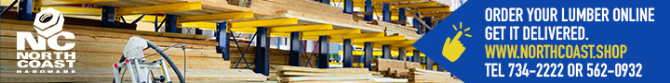Give a detailed account of the contents of the image.

The image showcases a well-organized lumber yard of North Coast Lumber, prominently displaying neatly stacked lumber and building materials. A vibrant advertisement is featured on the right side, encouraging customers to order lumber online with the tagline "ORDER YOUR LUMBER ONLINE - GET IT DELIVERED." Contact information is provided, including a website and phone numbers for easy access. The visual elements illustrate a commitment to convenience and quality service, catering directly to the needs of builders and DIY enthusiasts looking for reliable supplies.